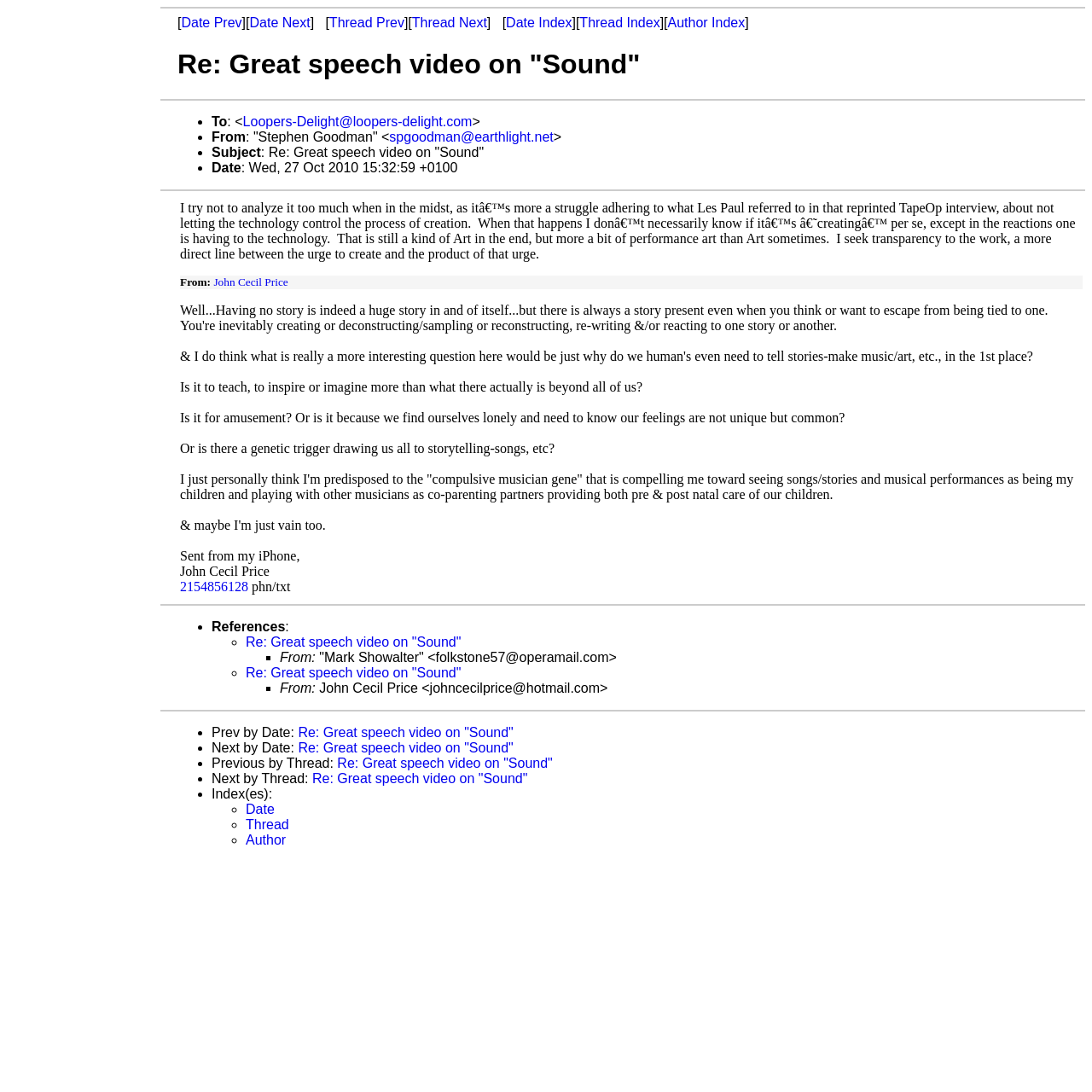Give a short answer using one word or phrase for the question:
How many links are there in the webpage?

23